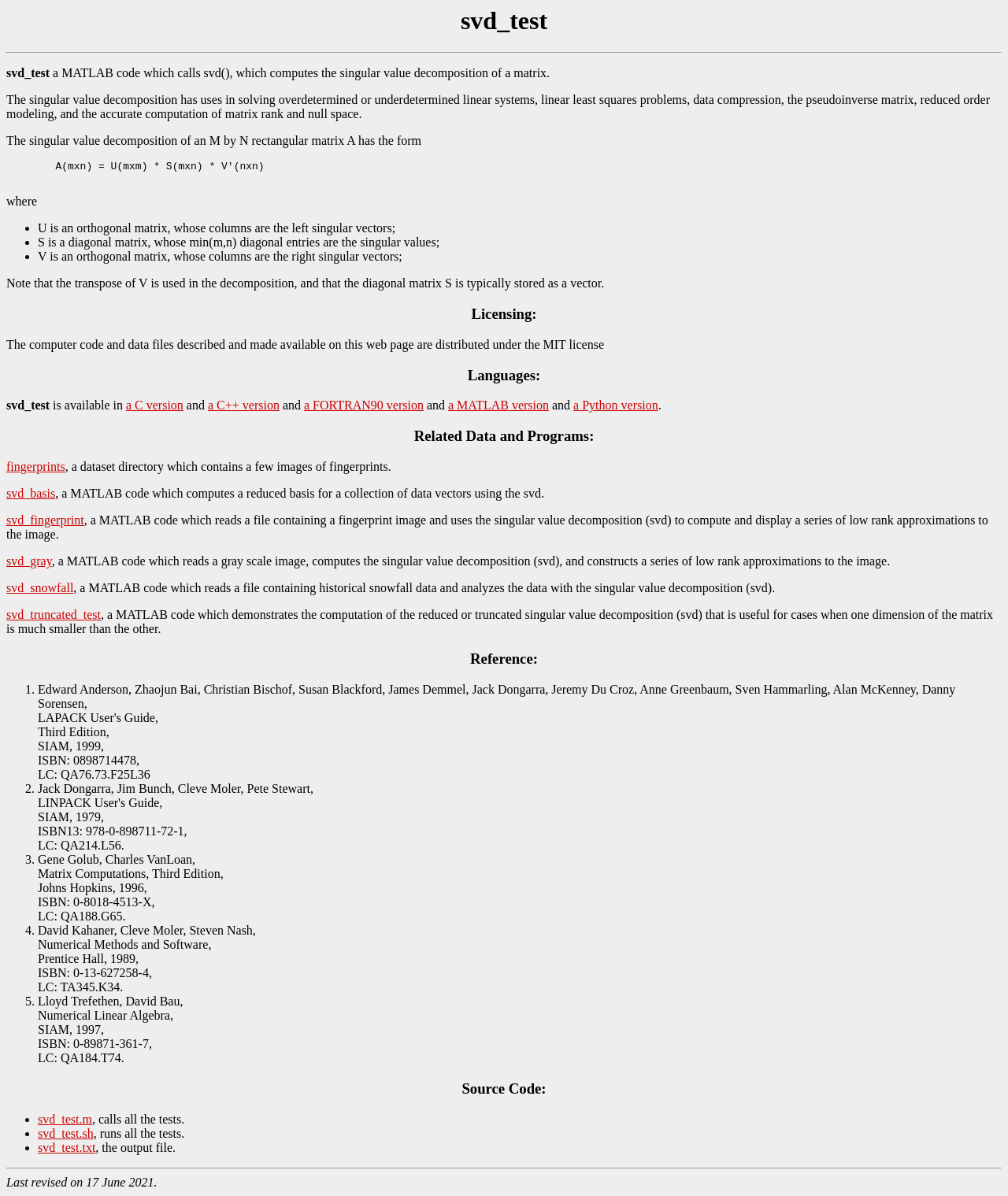Given the element description, predict the bounding box coordinates in the format (top-left x, top-left y, bottom-right x, bottom-right y), using floating point numbers between 0 and 1: svd_gray

[0.006, 0.463, 0.051, 0.474]